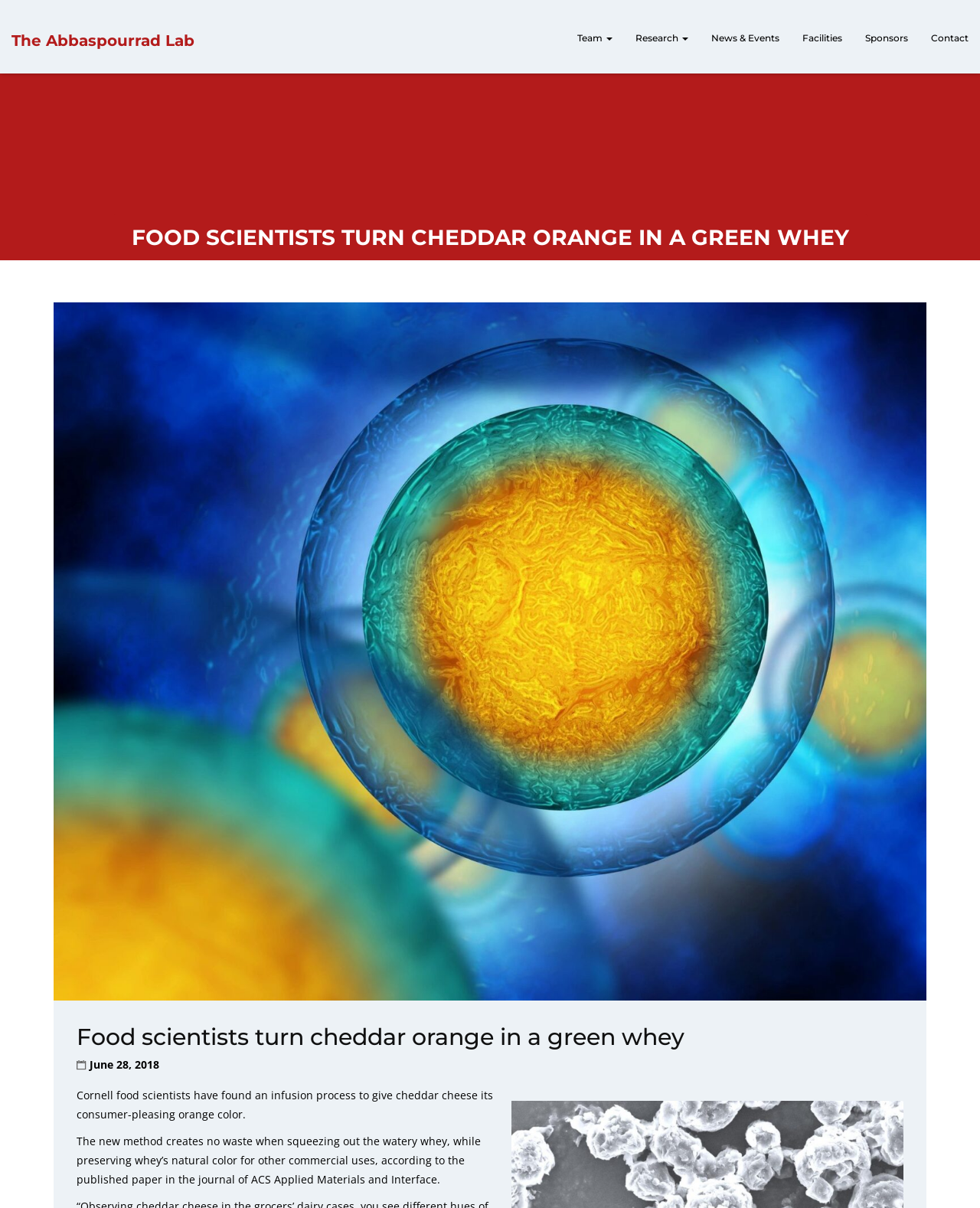With reference to the image, please provide a detailed answer to the following question: What is the color of the cheddar cheese?

According to the webpage, Cornell food scientists have found an infusion process to give cheddar cheese its consumer-pleasing orange color.